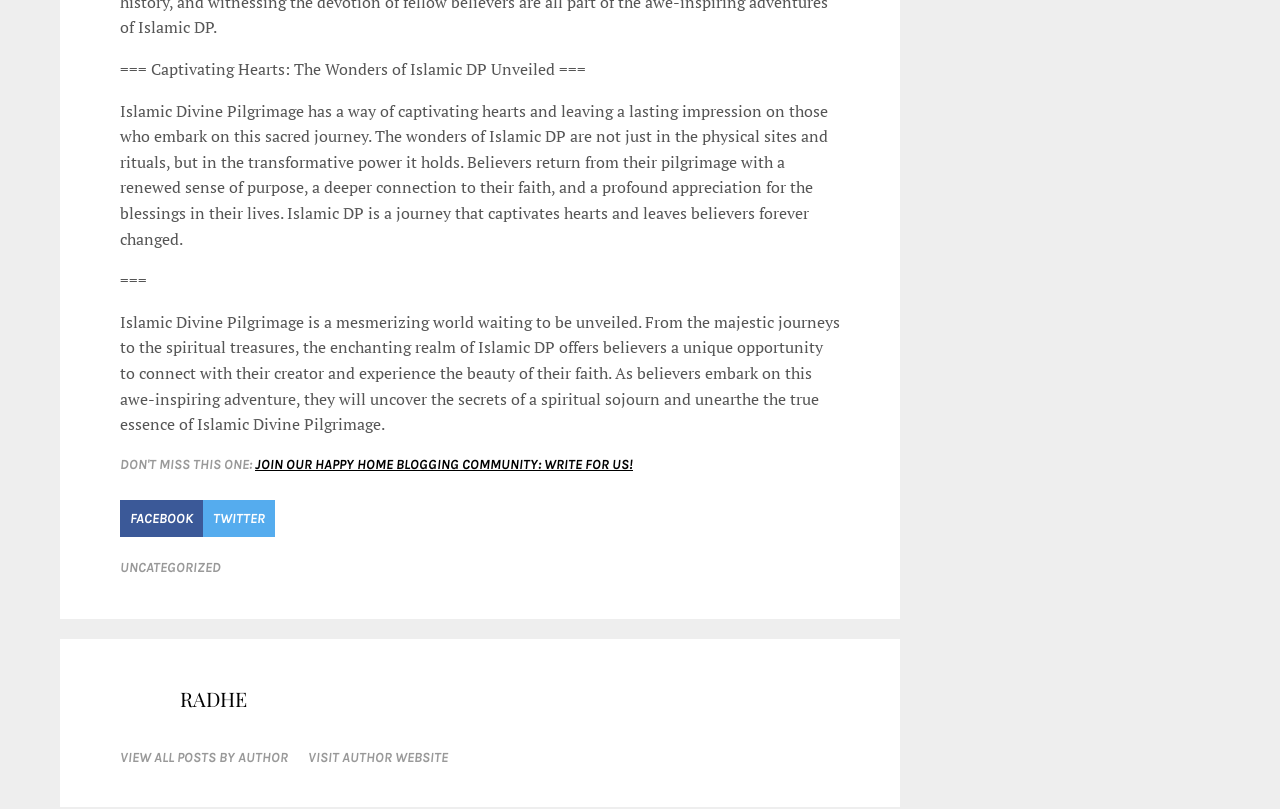What is the name of the author?
Please give a well-detailed answer to the question.

The link 'RADHE' is located at the bottom of the webpage, and it is likely to be the name of the author, as it is followed by links to 'VIEW ALL POSTS BY AUTHOR' and 'VISIT AUTHOR WEBSITE'.